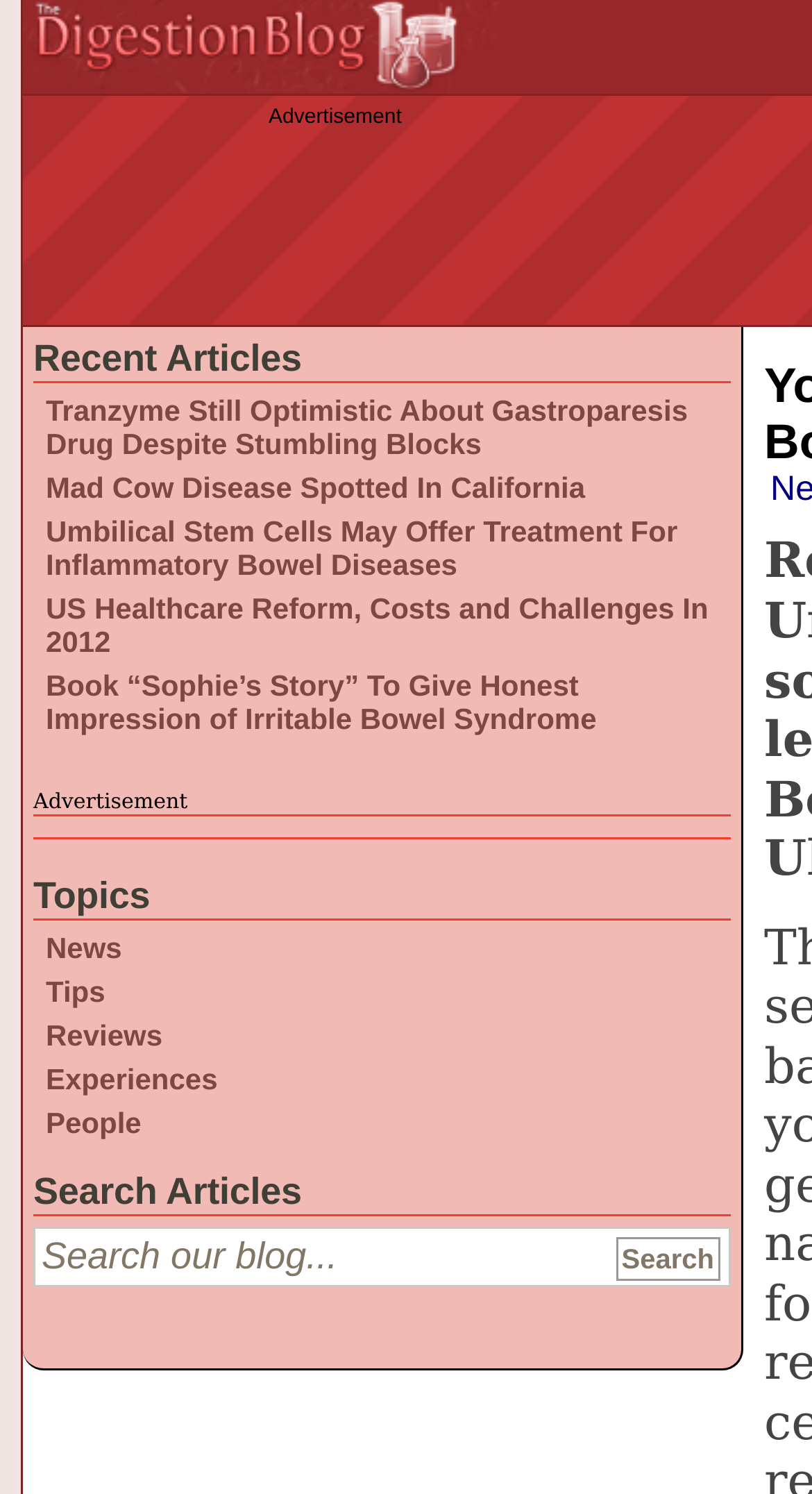Determine the bounding box coordinates for the region that must be clicked to execute the following instruction: "Search for specific keywords".

[0.758, 0.828, 0.887, 0.857]